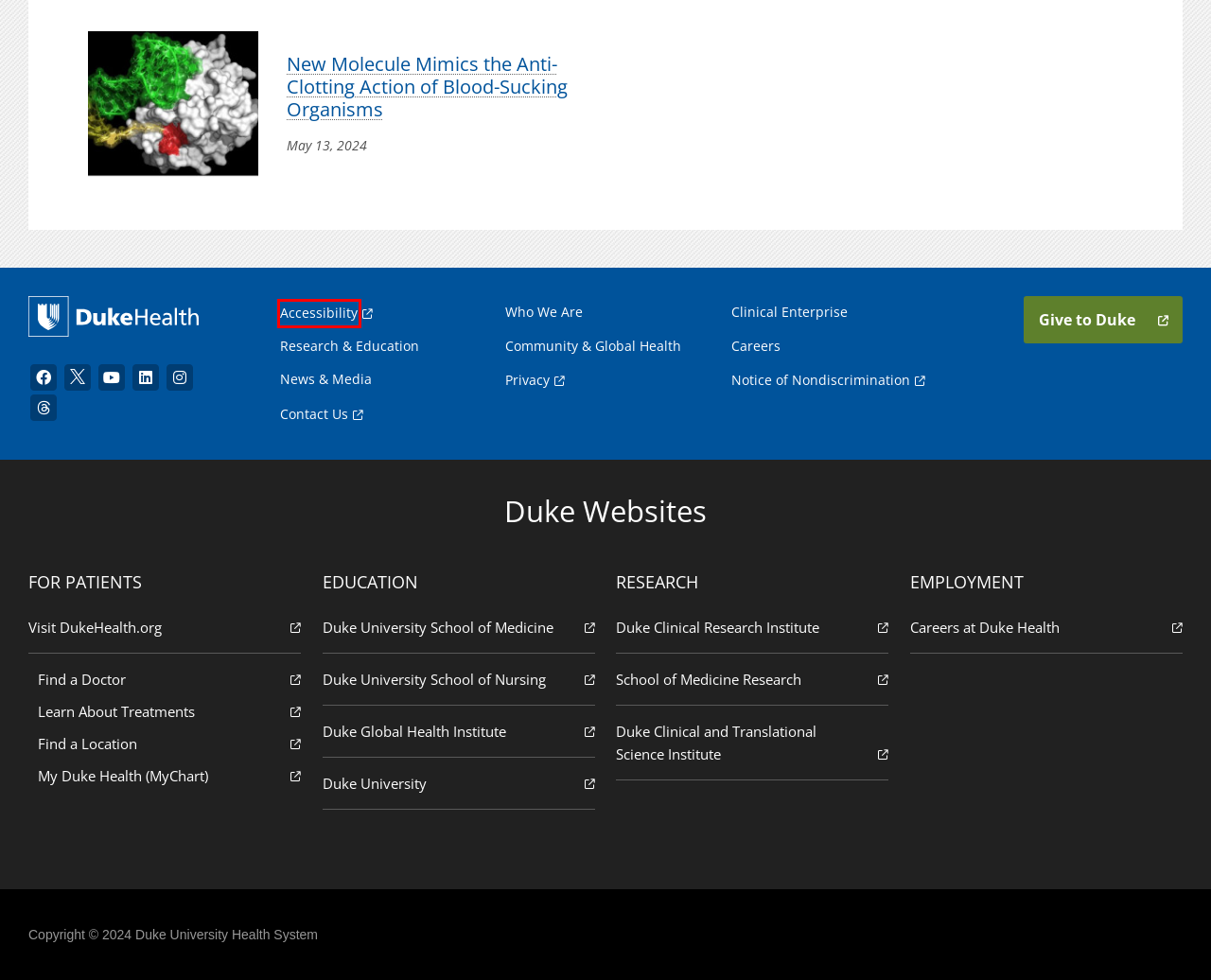Look at the screenshot of a webpage, where a red bounding box highlights an element. Select the best description that matches the new webpage after clicking the highlighted element. Here are the candidates:
A. Find Your Duke Provider | Duke Health
B. Compliments, Suggestions and Complaints | Duke Health
C. Duke University School of Nursing | Duke University School of Nursing
D. Research | Duke University School of Medicine
E. Duke Accessibility
F. Duke Clinical Research Institute
G. Duke University
H. Duke Health | Connect with your health care at Duke Health

E